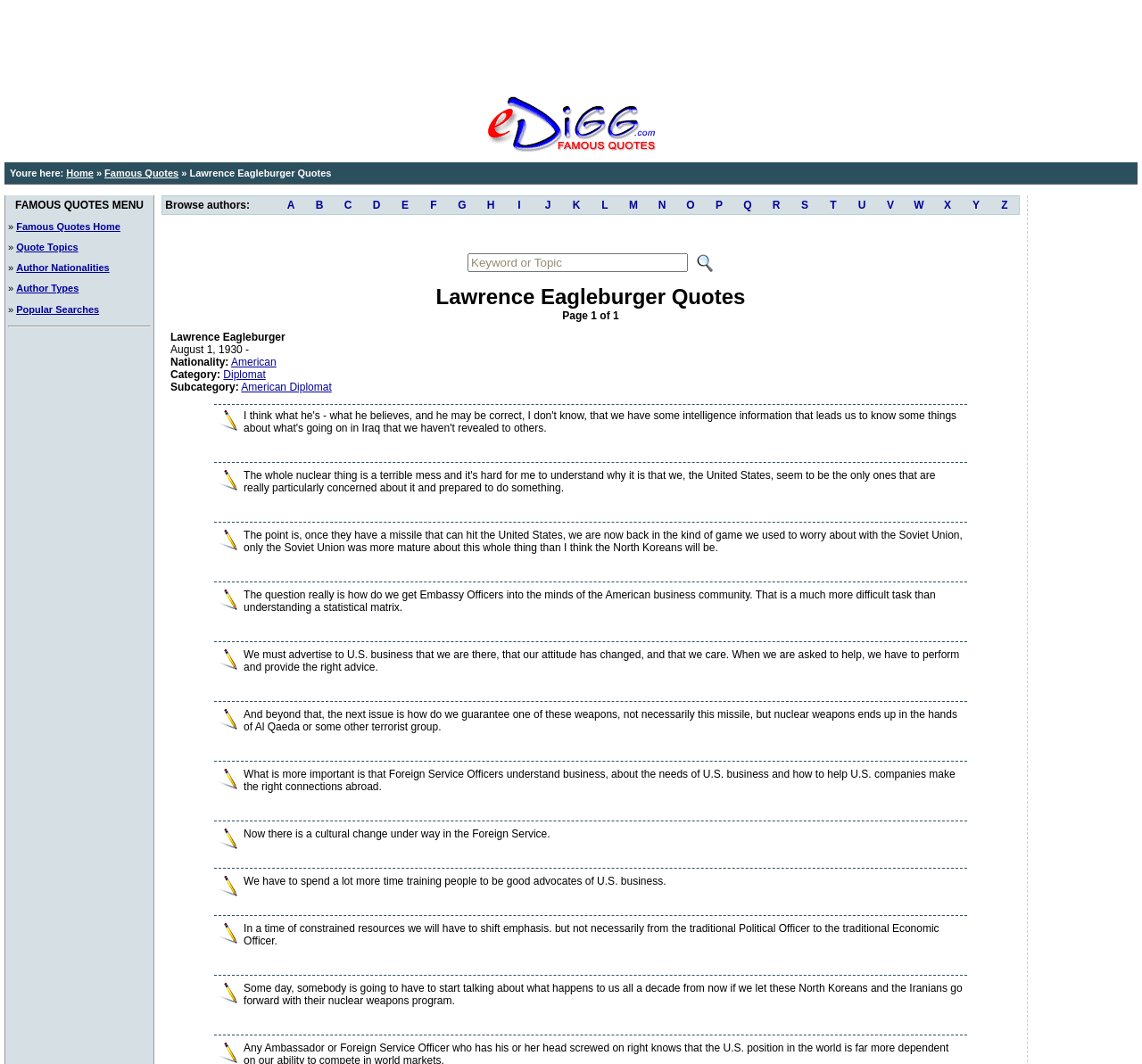Determine the bounding box coordinates of the clickable element to complete this instruction: "Browse authors starting with 'A'". Provide the coordinates in the format of four float numbers between 0 and 1, [left, top, right, bottom].

[0.242, 0.184, 0.267, 0.201]